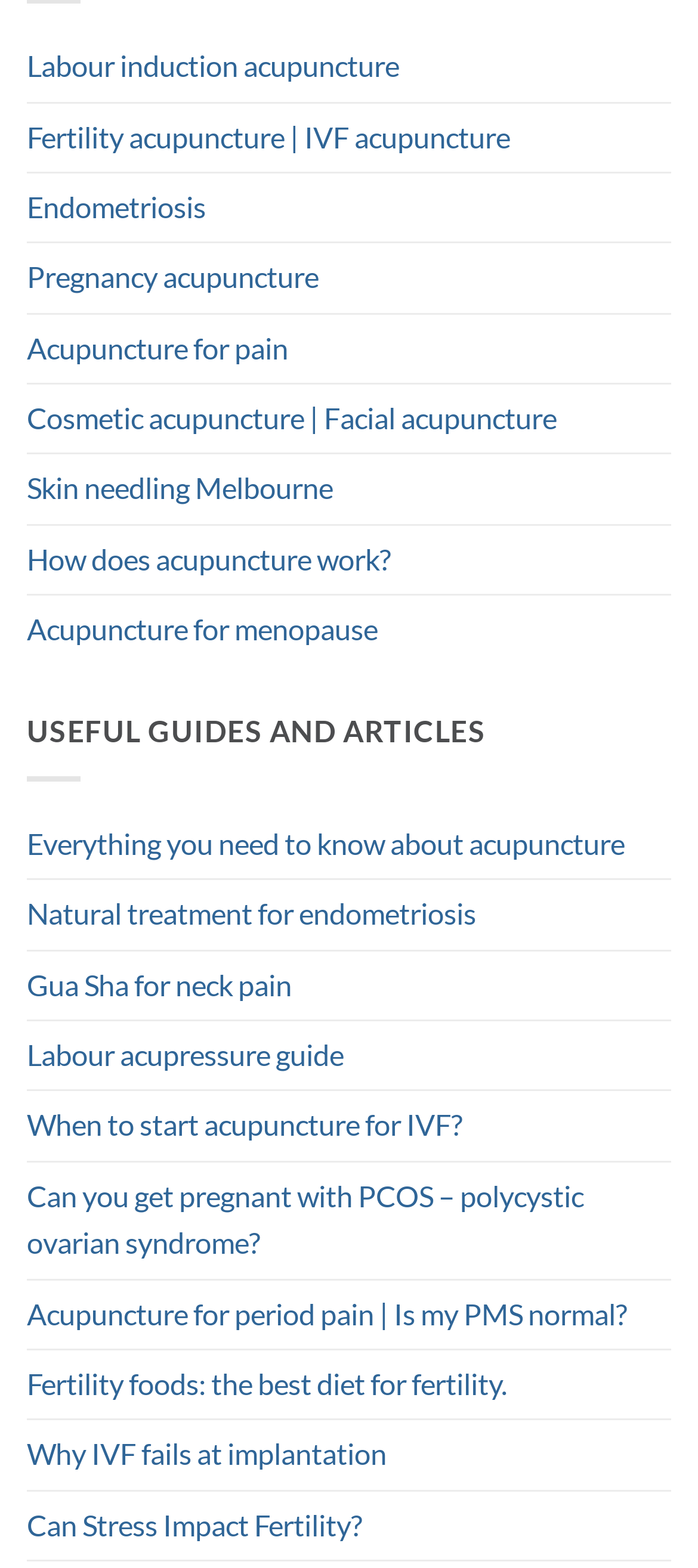Determine the bounding box coordinates of the target area to click to execute the following instruction: "Get information on natural treatment for endometriosis."

[0.038, 0.562, 0.682, 0.605]